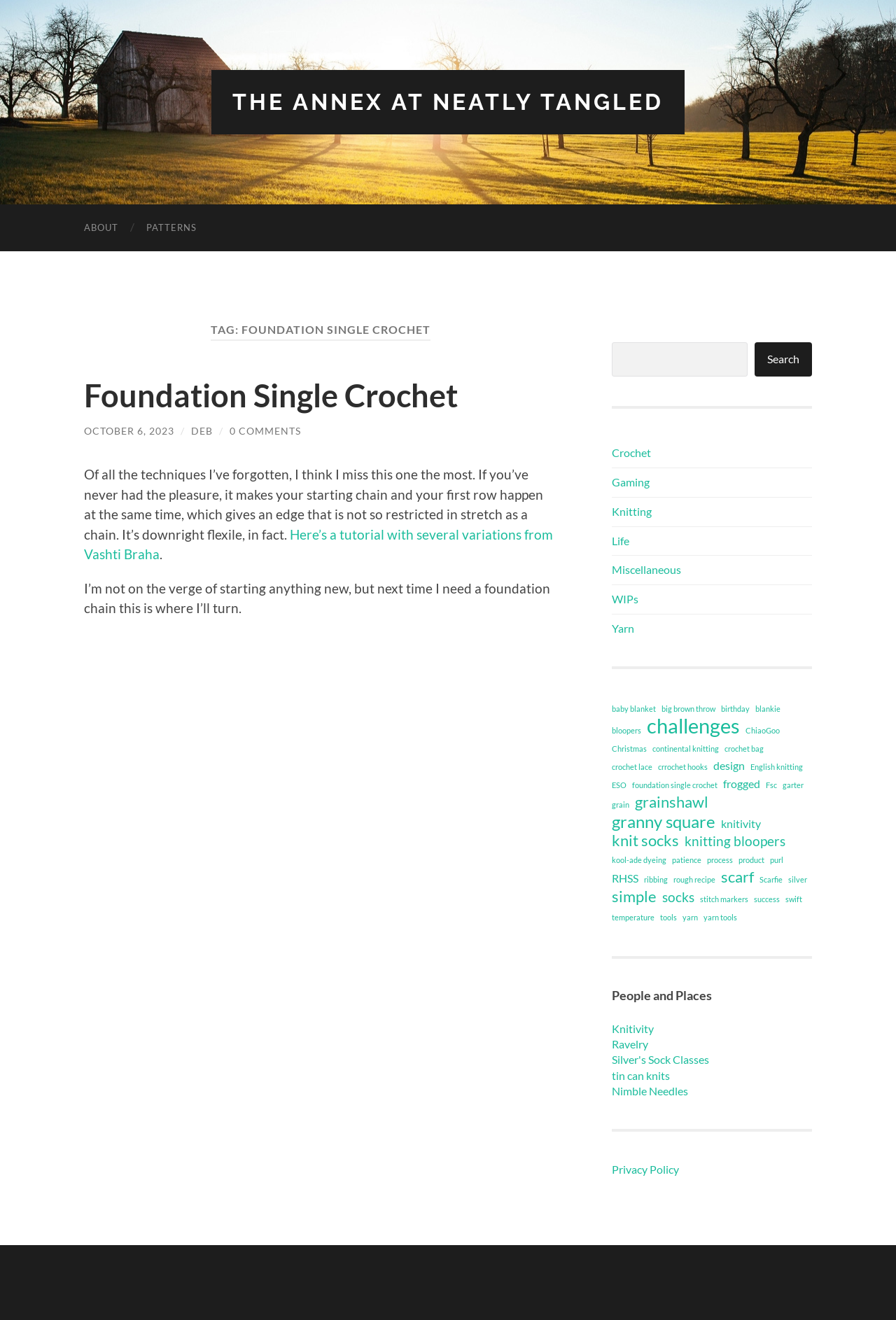Please identify the bounding box coordinates of the clickable area that will fulfill the following instruction: "Search for something". The coordinates should be in the format of four float numbers between 0 and 1, i.e., [left, top, right, bottom].

[0.683, 0.259, 0.834, 0.285]